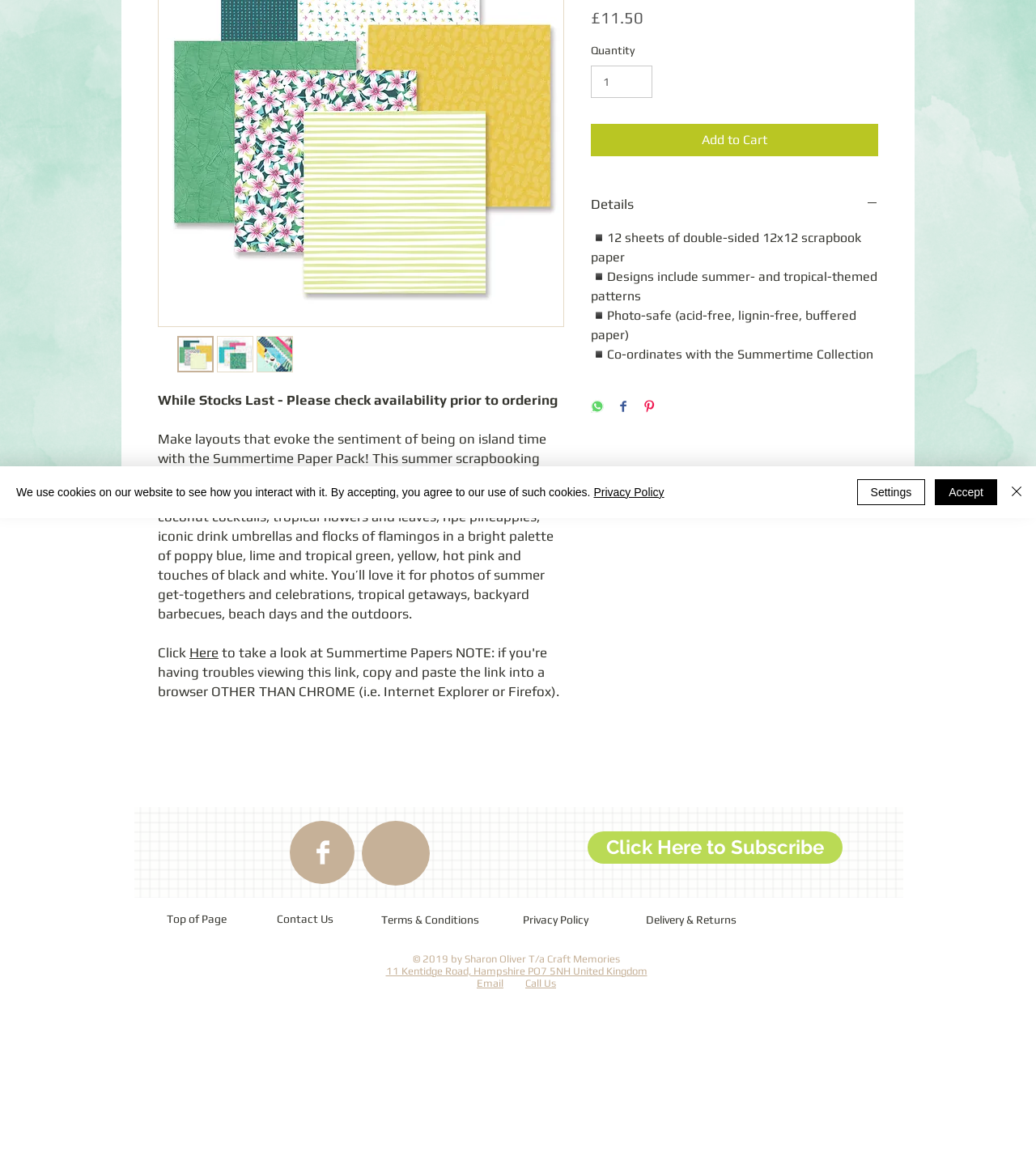Identify the bounding box for the UI element described as: "alt="Thumbnail: Summertime Paper Pack (12/pk)"". The coordinates should be four float numbers between 0 and 1, i.e., [left, top, right, bottom].

[0.171, 0.289, 0.207, 0.321]